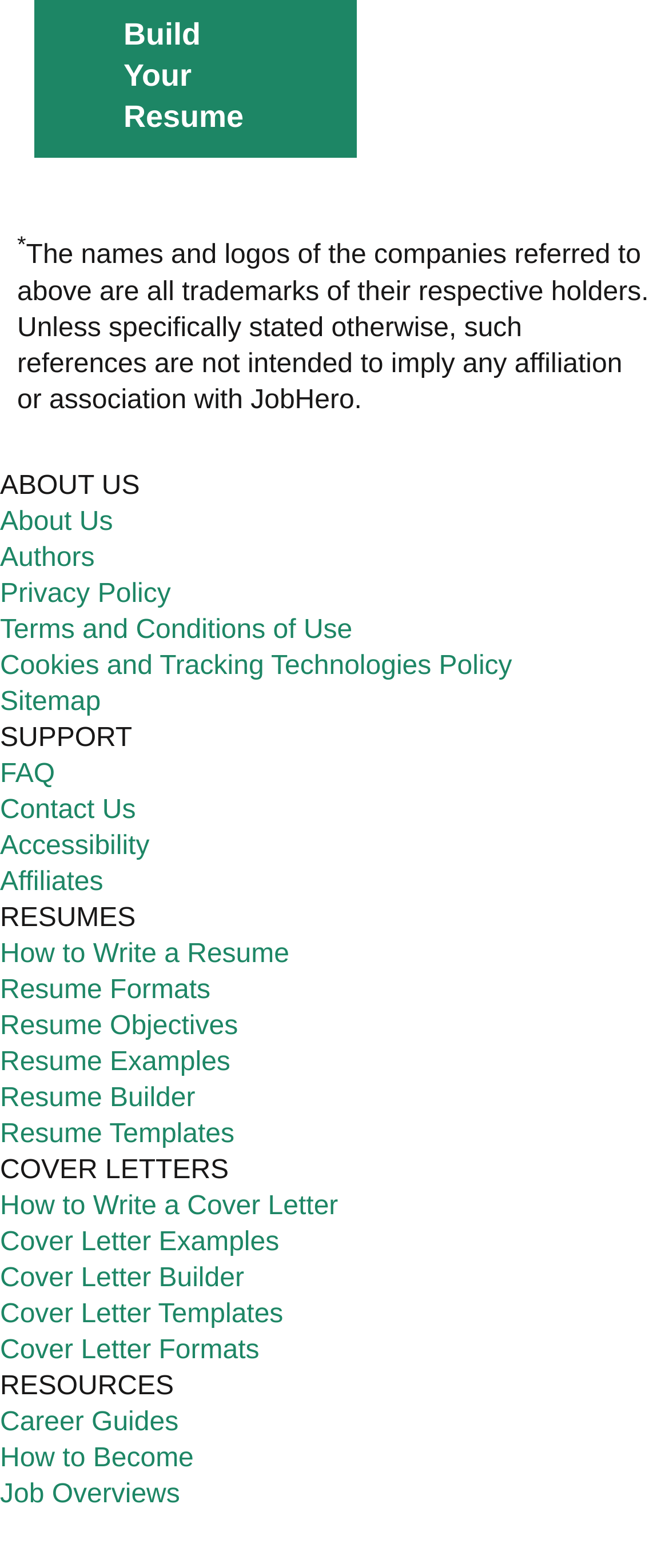Please reply to the following question with a single word or a short phrase:
What is the company name mentioned in the footer?

JobHero